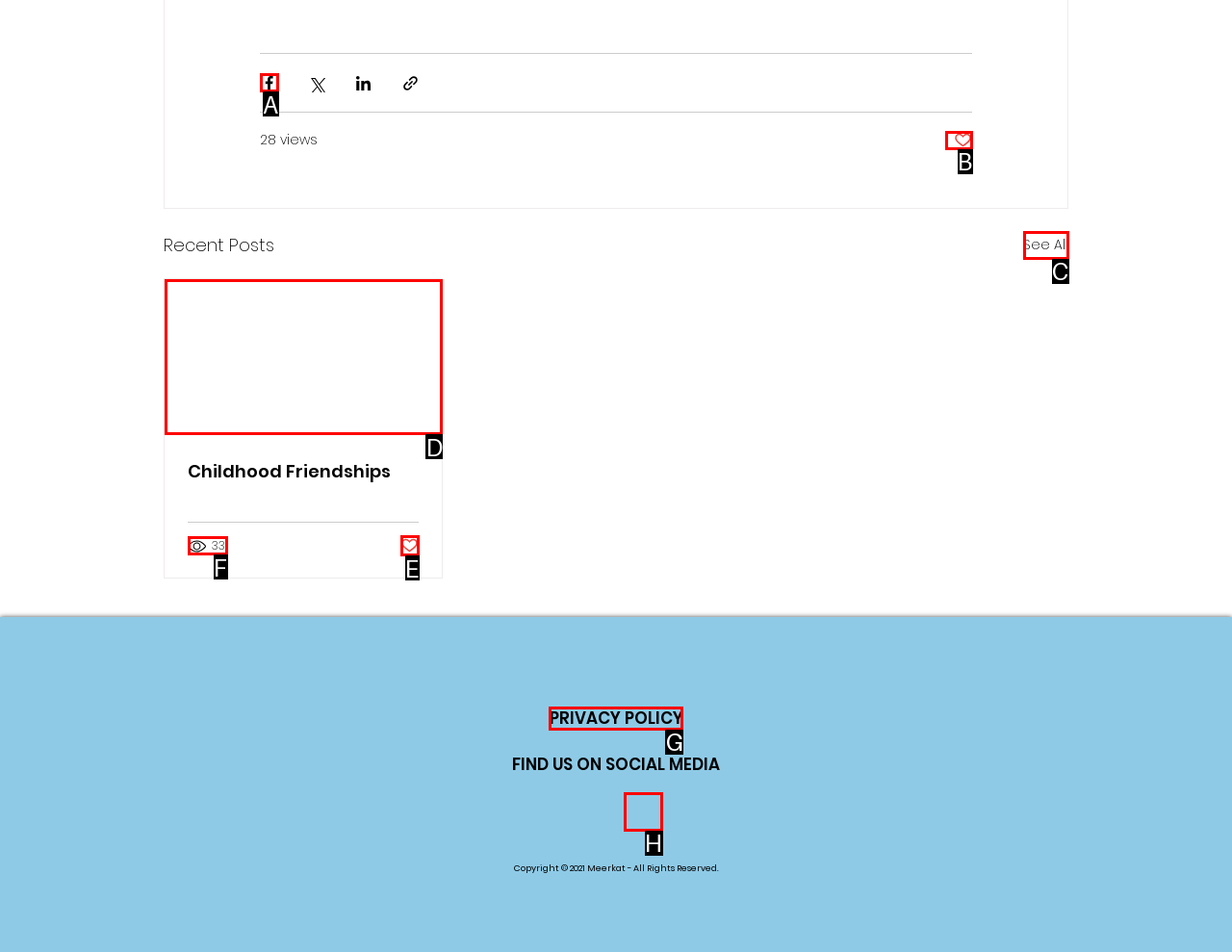Point out the option that needs to be clicked to fulfill the following instruction: go to home page
Answer with the letter of the appropriate choice from the listed options.

None